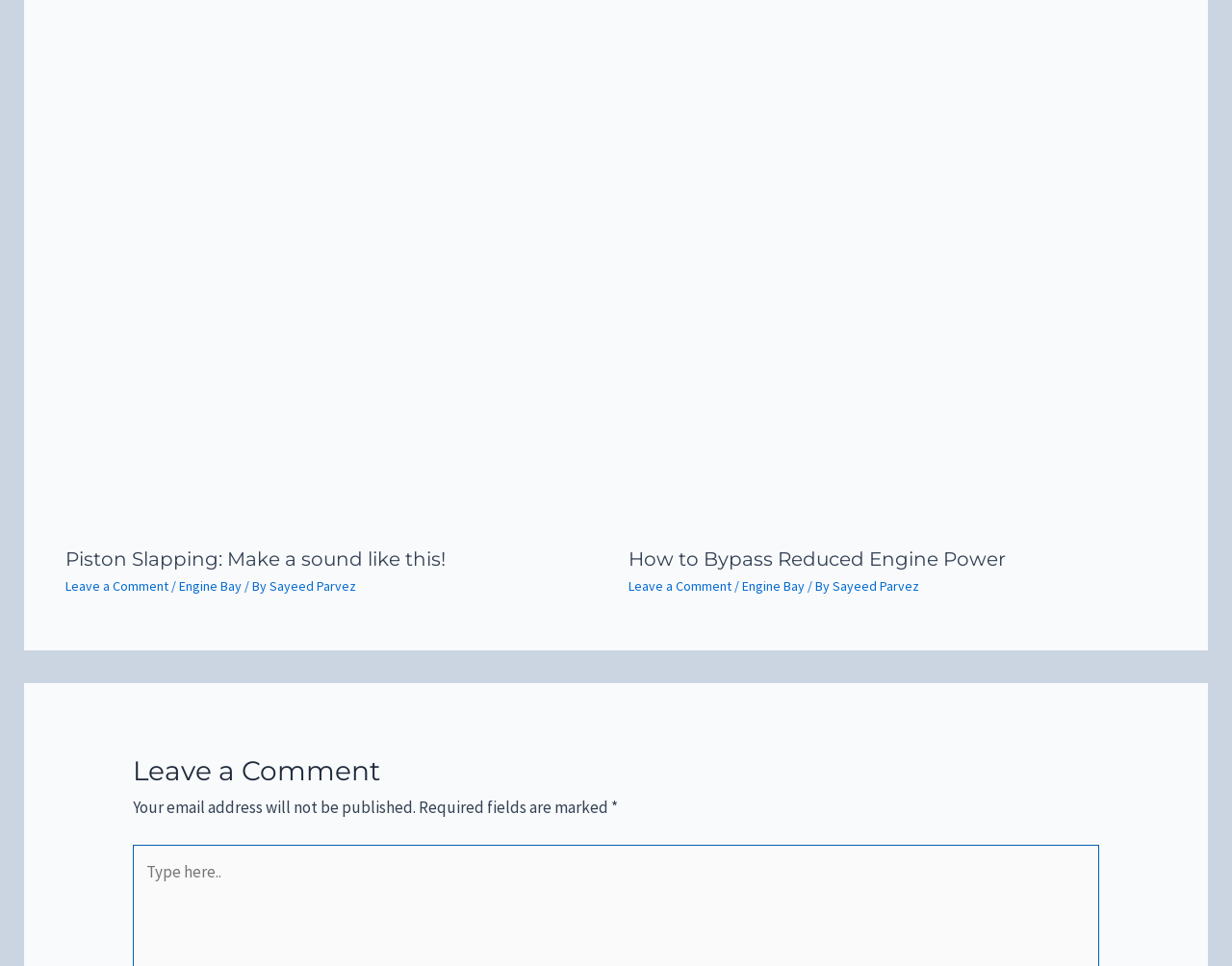What is the label of the required field on the comment form?
Ensure your answer is thorough and detailed.

I examined the comment form at the bottom of the webpage and found that one of the fields is marked with an asterisk (*). This indicates that the field is required.